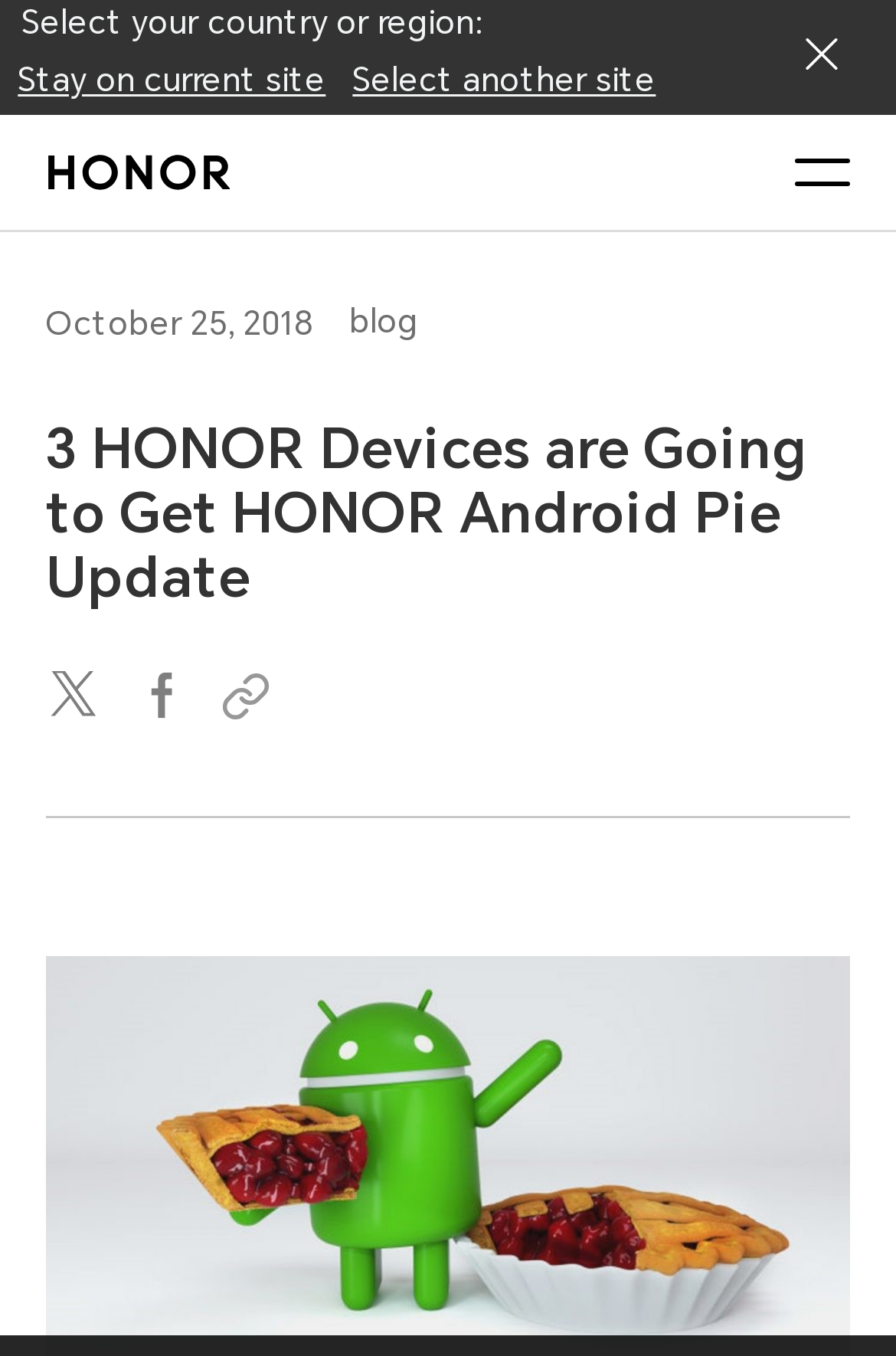Generate a comprehensive description of the webpage.

The webpage appears to be a blog post from the HONOR Official Site, specifically discussing the update of Android Pie on at least 3 HONOR phones. 

At the top left of the page, there is a dropdown menu to select a country or region, accompanied by two links: "Stay on current site" and "Select another site". 

Below this section, the HONOR logo is displayed, along with the date "October 25, 2018" and a label "blog". 

The main heading "3 HONOR Devices are Going to Get HONOR Android Pie Update" is prominently displayed in the middle of the page. 

Underneath the heading, there are three social media sharing links: "Twitter Share", "Facebook Share", and "Copy Link", along with a textbox to copy the URL. 

The most eye-catching element is a large image at the bottom of the page, showcasing the Android Pie update on 6 HONOR devices.